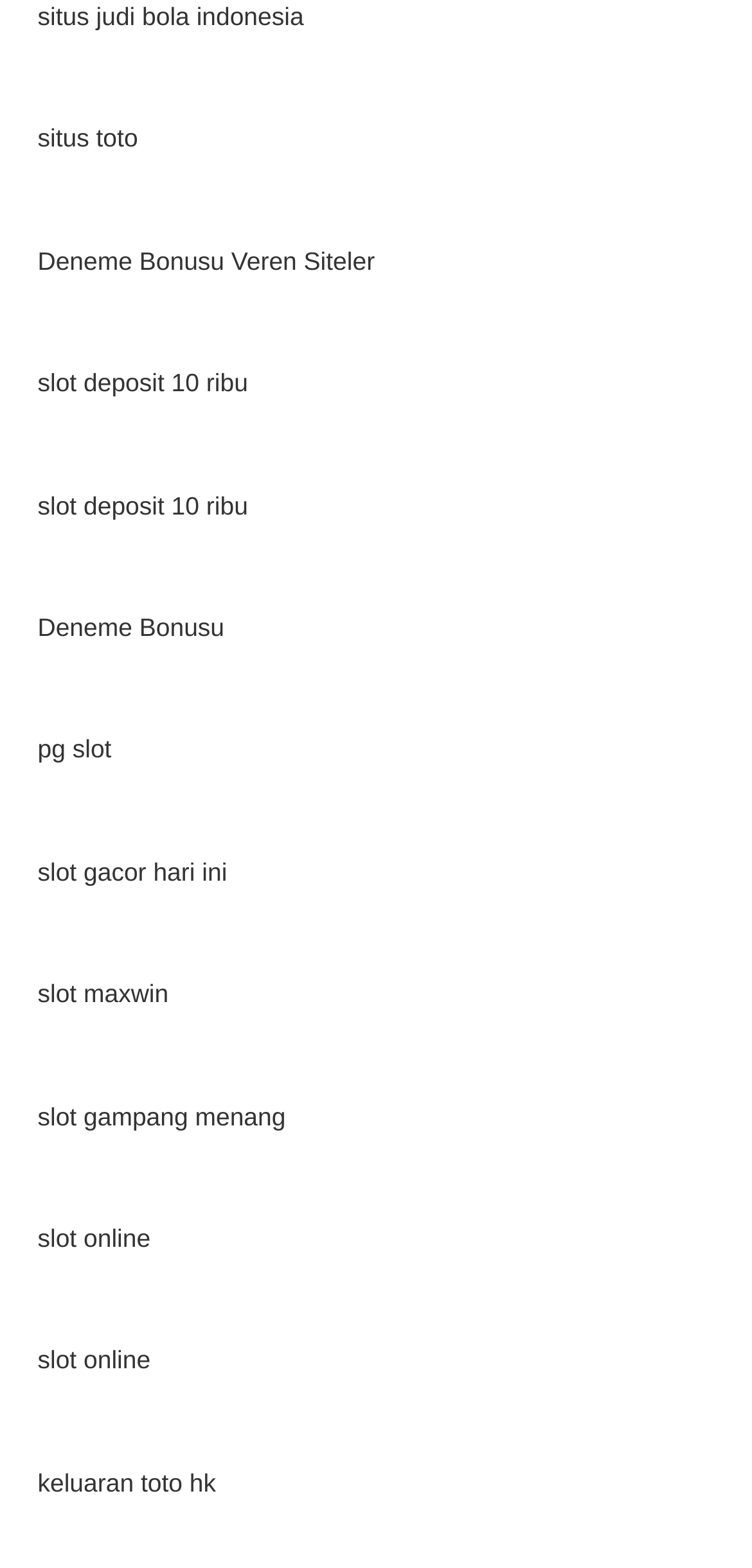Please locate the clickable area by providing the bounding box coordinates to follow this instruction: "view keluaran toto hk".

[0.05, 0.936, 0.287, 0.955]